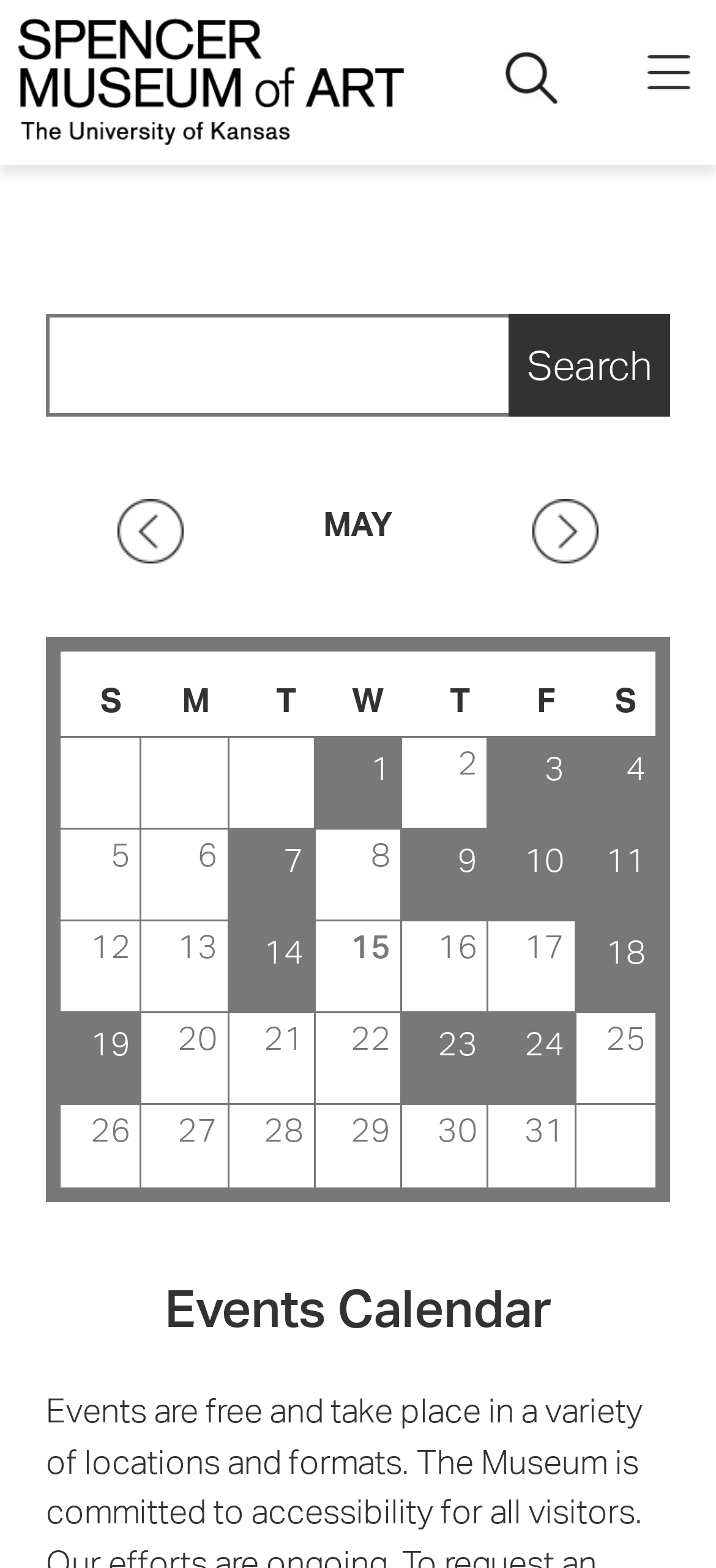Find the bounding box coordinates of the clickable element required to execute the following instruction: "Contact sales via email". Provide the coordinates as four float numbers between 0 and 1, i.e., [left, top, right, bottom].

None